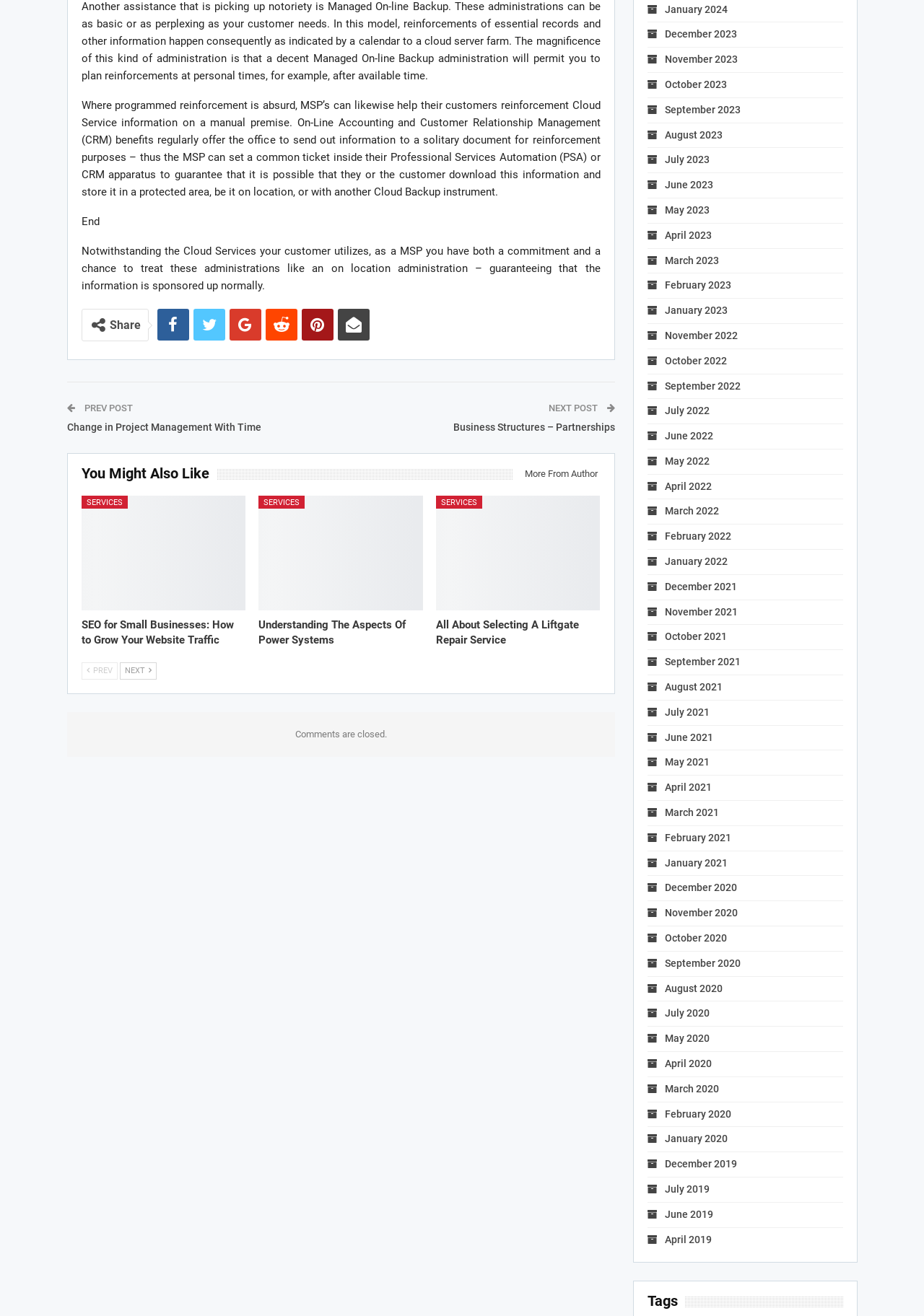Please provide a short answer using a single word or phrase for the question:
What is the purpose of the 'Share' button?

To share the article